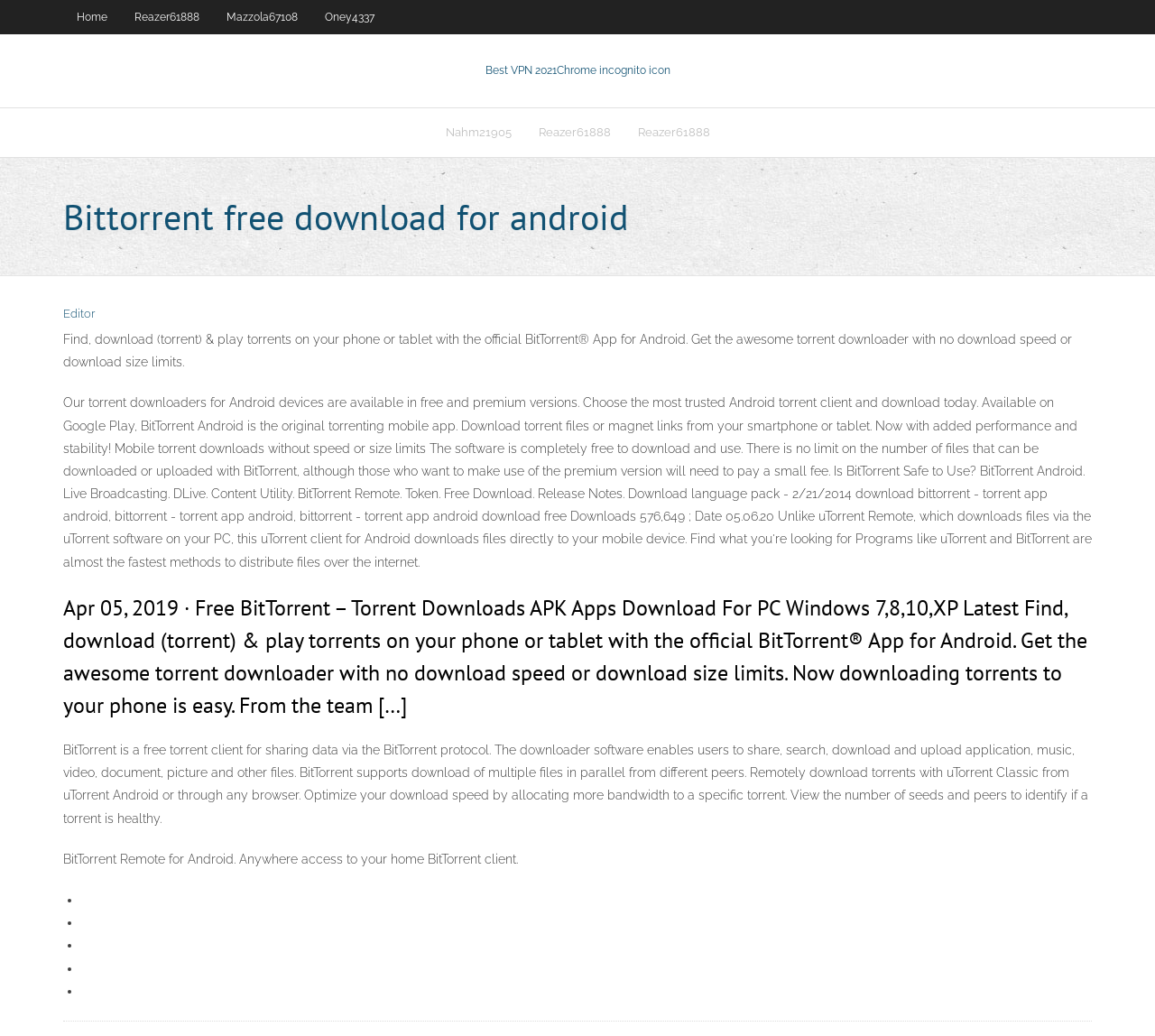Please determine the bounding box coordinates of the clickable area required to carry out the following instruction: "Click on Bittorrent free download for android". The coordinates must be four float numbers between 0 and 1, represented as [left, top, right, bottom].

[0.055, 0.183, 0.945, 0.235]